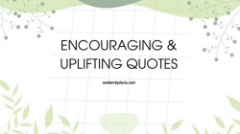What type of font is used for the title?
Answer the question with a detailed explanation, including all necessary information.

The caption explicitly states that the title 'Encouraging & Uplifting Quotes' is displayed in a modern and bold font, indicating the type of font used.